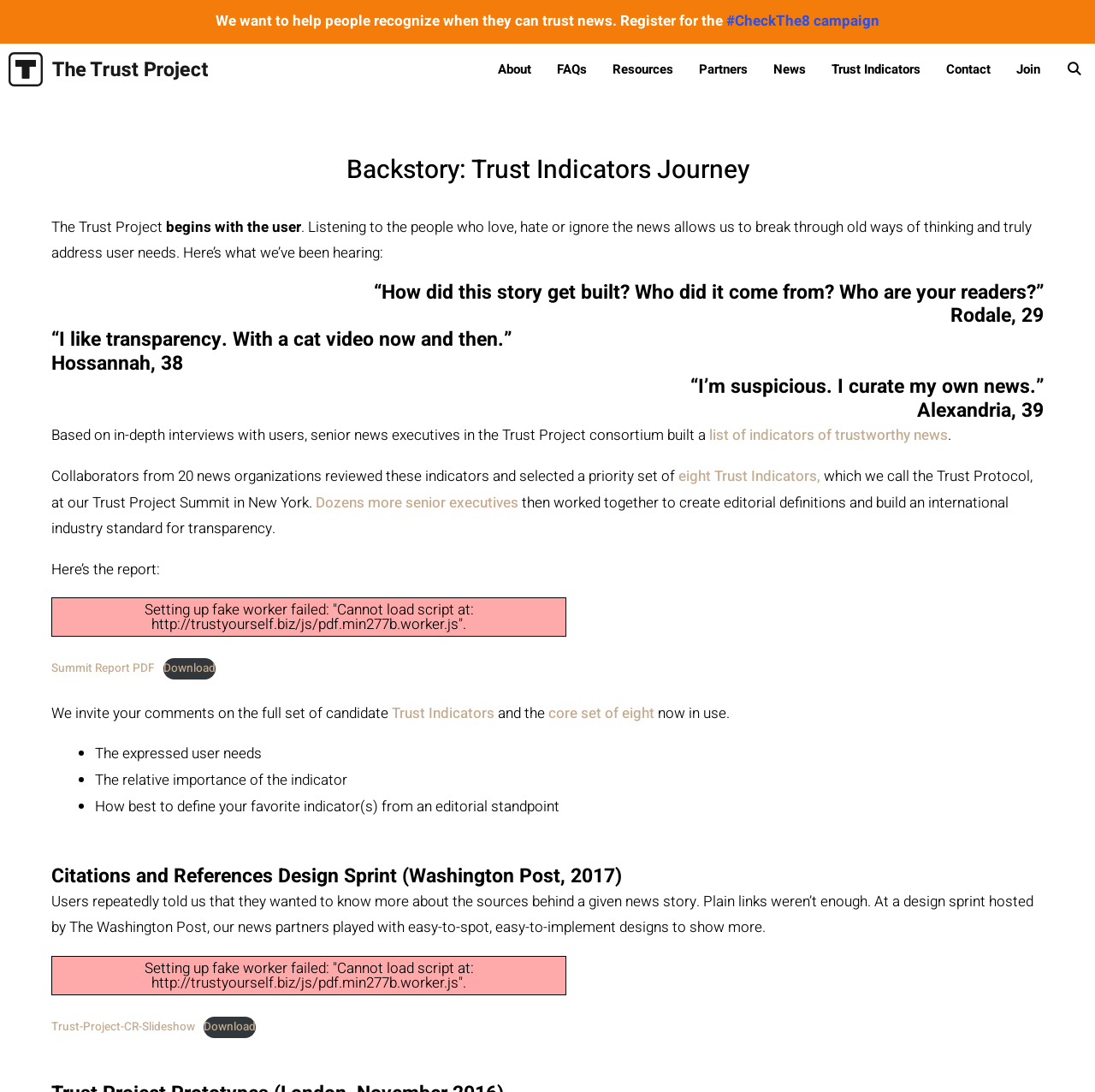Can you provide the bounding box coordinates for the element that should be clicked to implement the instruction: "Explore 'Trust Indicators'"?

[0.747, 0.04, 0.852, 0.087]